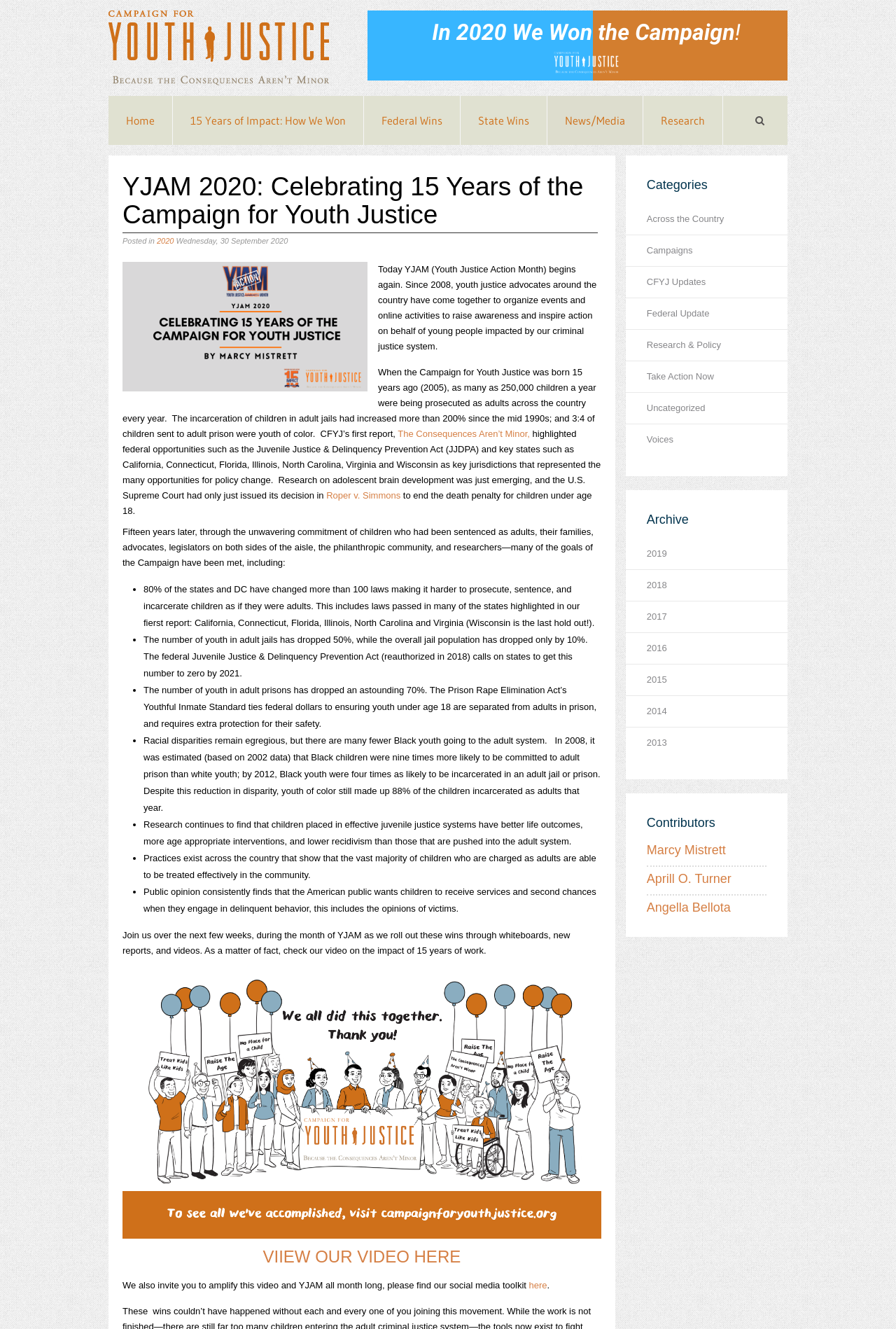Please mark the bounding box coordinates of the area that should be clicked to carry out the instruction: "Read the '15 Years of Impact: How We Won' article".

[0.193, 0.072, 0.406, 0.109]